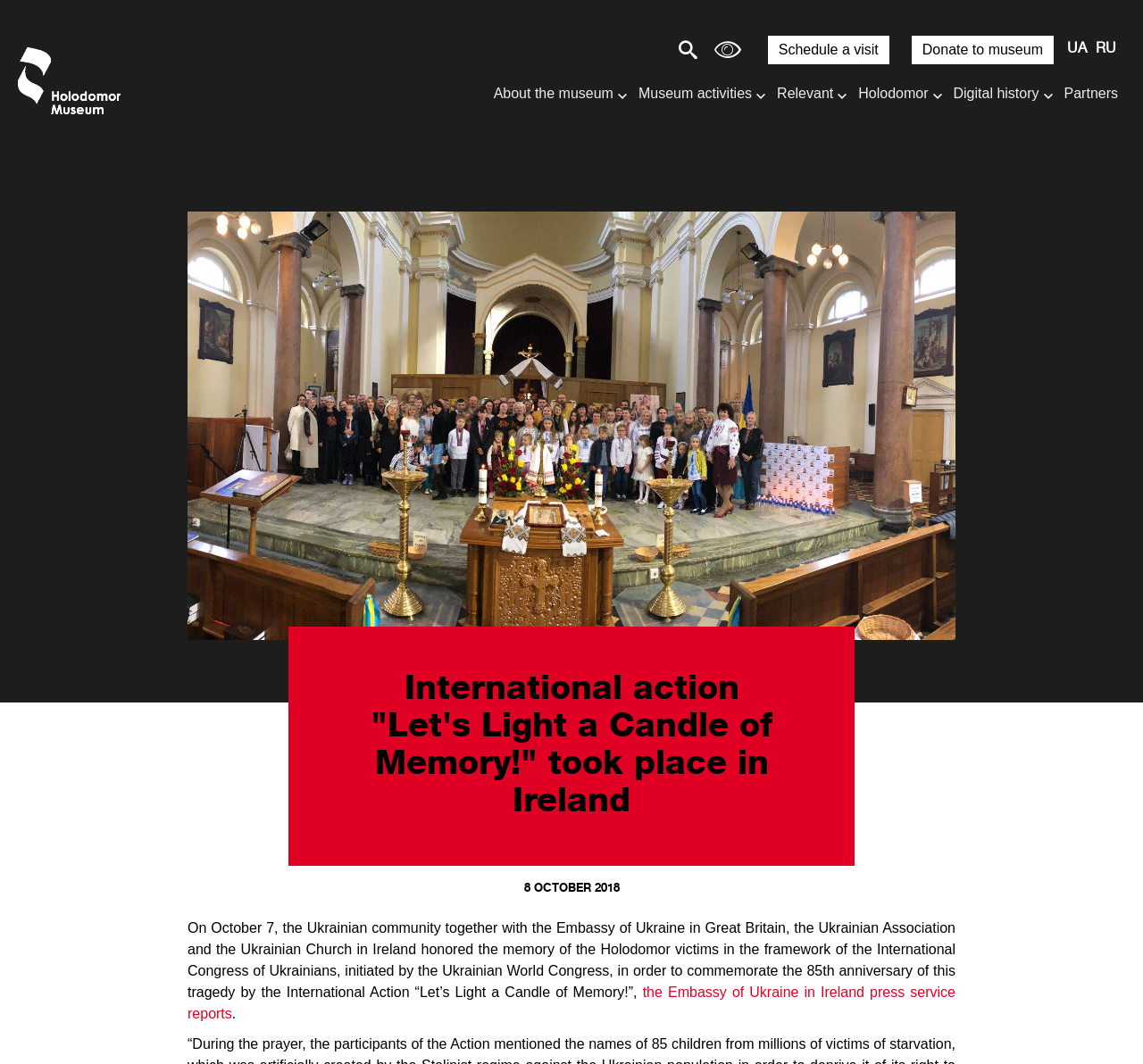Create a detailed description of the webpage's content and layout.

The webpage is about the National Museum of the Holodomor-Genocide, specifically featuring an international action called "Let's Light a Candle of Memory!" that took place in Ireland. 

At the top of the page, there is a search box and a search button labeled "Шукати" (meaning "Search" in Ukrainian) on the left, followed by a button to customize site fonts and colors, and links to schedule a visit and donate to the museum on the right. 

To the far right, there is a list of language options, including Ukrainian and Russian. 

Below these elements, there is a logo that links back to the main page, situated on the left. On the right, there are several links to different sections of the website, including "About the museum", "Museum activities", "Relevant", "Holodomor", "Digital history", and "Partners". 

The main content of the page is a news article or press release, with a heading that matches the title of the webpage. The article is dated October 8, 2018, and describes an event that took place the previous day, where the Ukrainian community in Ireland honored the memory of Holodomor victims as part of an international action. The article includes a link to the Embassy of Ukraine in Ireland's press service reports.